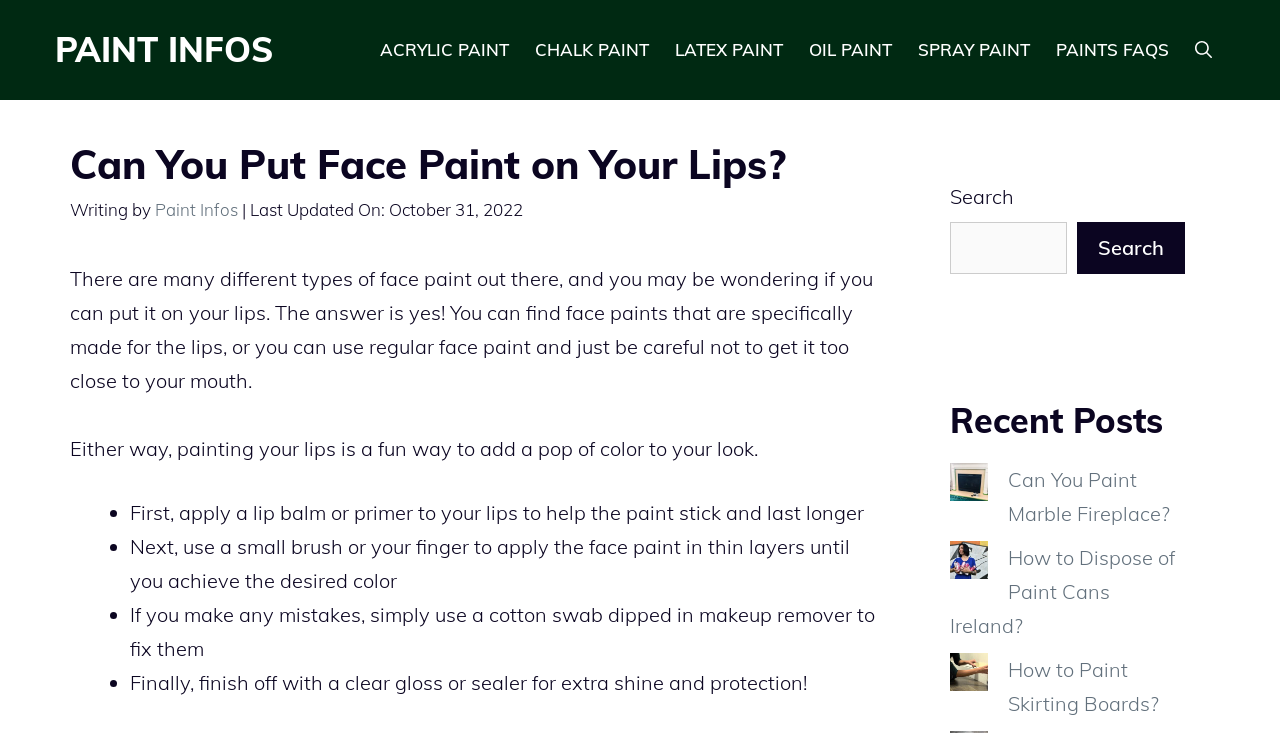Locate the bounding box coordinates of the clickable area to execute the instruction: "Click on the 'ACRYLIC PAINT' link". Provide the coordinates as four float numbers between 0 and 1, represented as [left, top, right, bottom].

[0.287, 0.027, 0.408, 0.109]